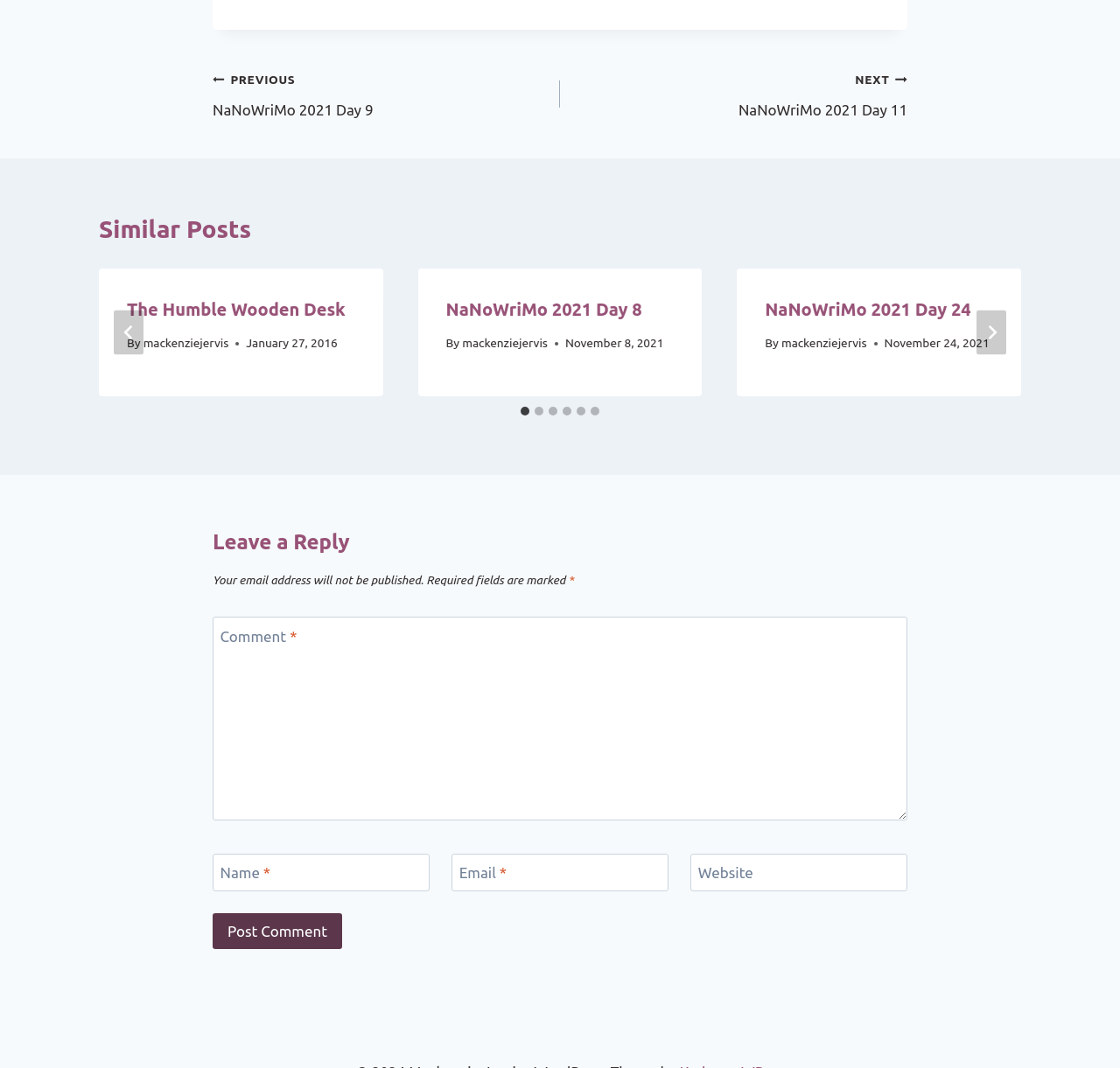Please provide a brief answer to the question using only one word or phrase: 
How many slides are there in the similar posts section?

6